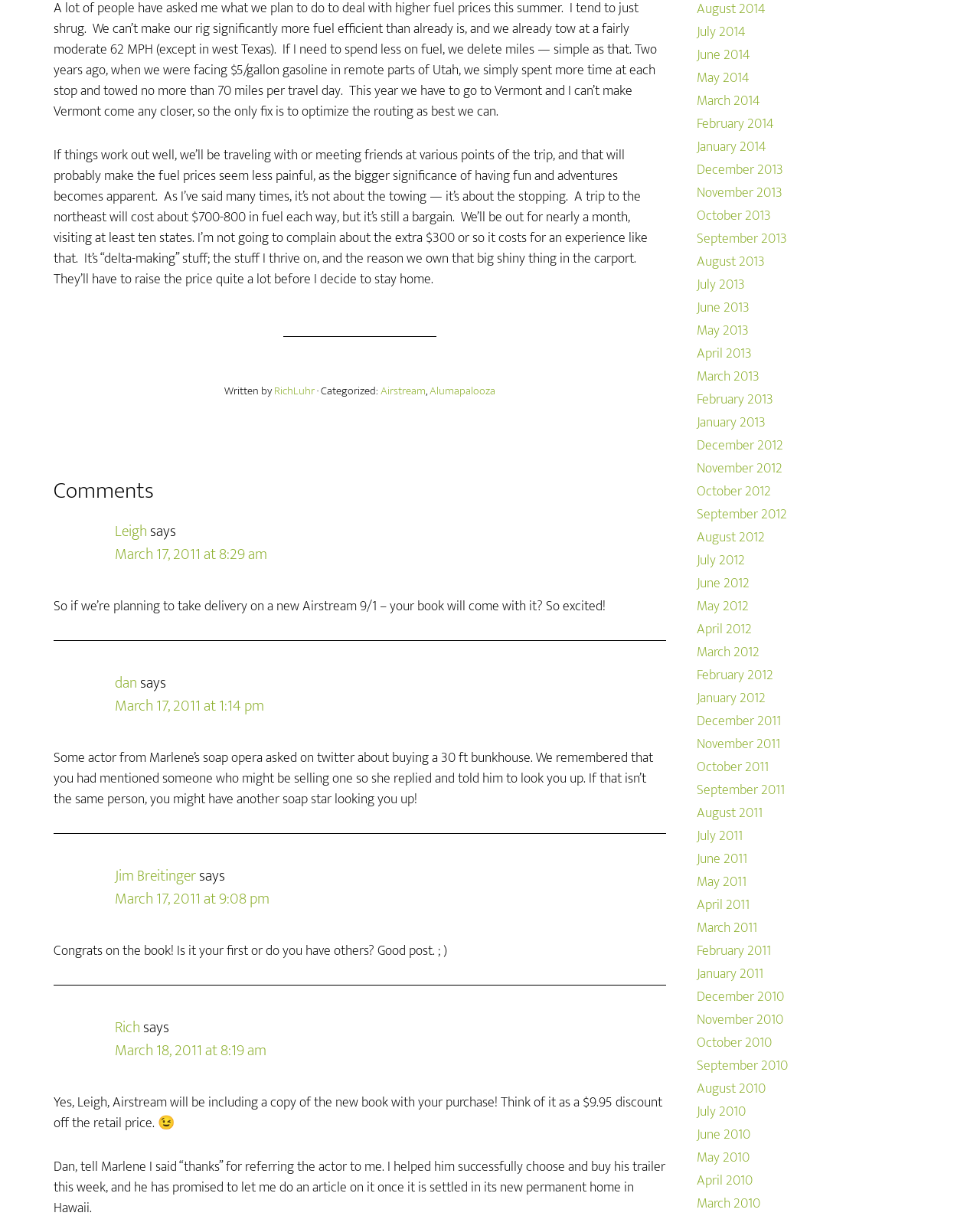Identify the bounding box coordinates for the region to click in order to carry out this instruction: "View the article written by 'Leigh'". Provide the coordinates using four float numbers between 0 and 1, formatted as [left, top, right, bottom].

[0.055, 0.427, 0.68, 0.507]